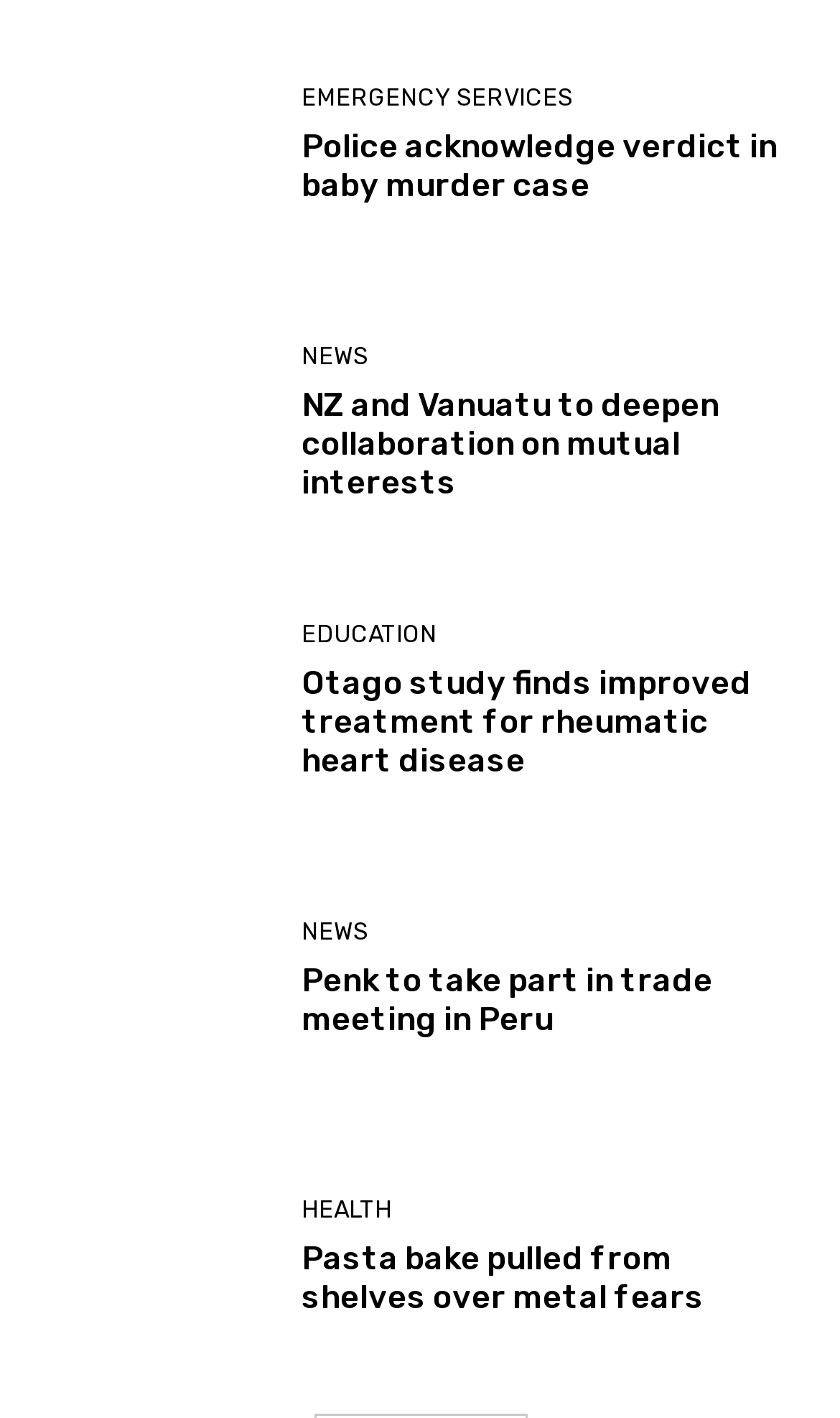Specify the bounding box coordinates for the region that must be clicked to perform the given instruction: "Check news about Penk taking part in trade meeting in Peru".

[0.359, 0.679, 0.949, 0.733]